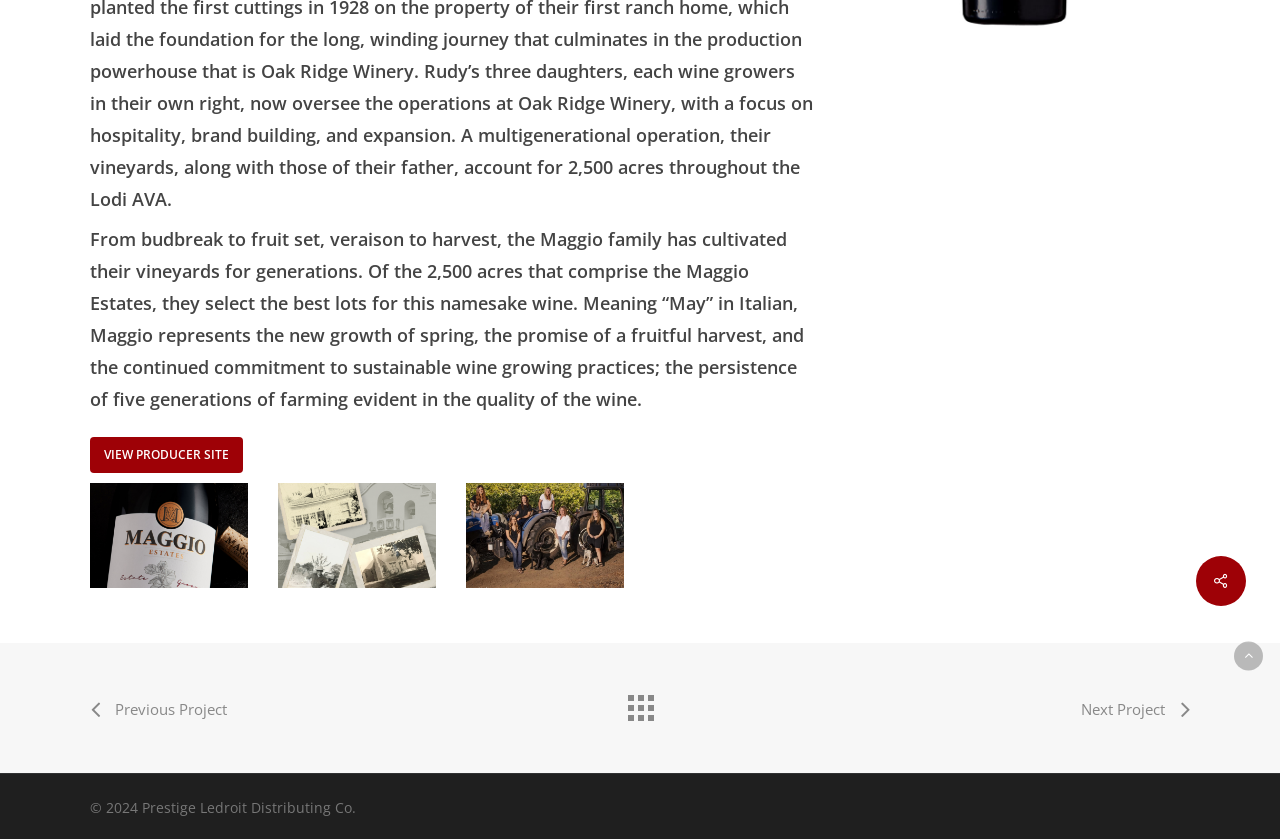Find the bounding box coordinates for the HTML element described in this sentence: "title="Back to all projects"". Provide the coordinates as four float numbers between 0 and 1, in the format [left, top, right, bottom].

[0.484, 0.815, 0.516, 0.862]